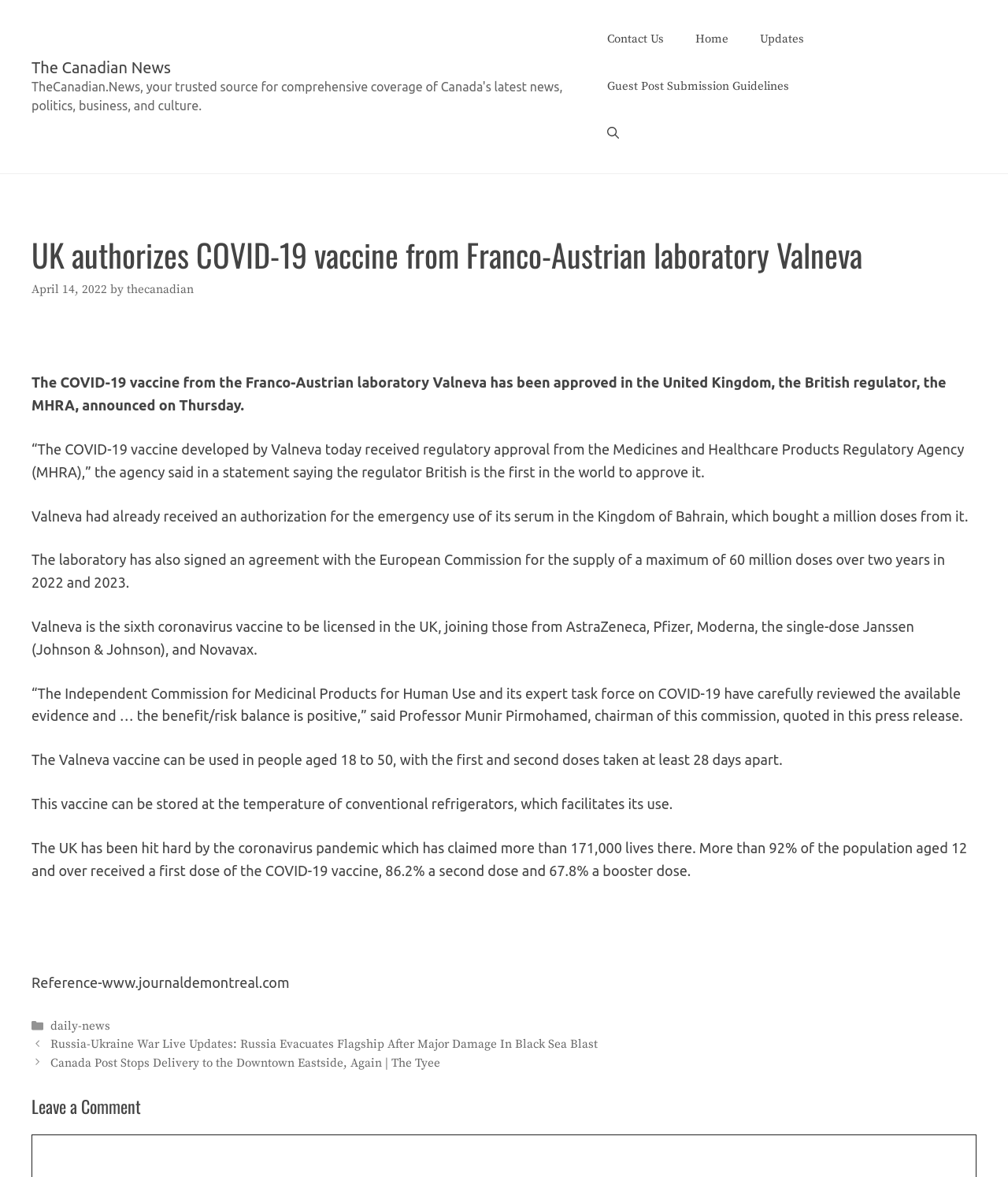Locate the bounding box coordinates of the area to click to fulfill this instruction: "Read the 'Updates' page". The bounding box should be presented as four float numbers between 0 and 1, in the order [left, top, right, bottom].

[0.738, 0.013, 0.813, 0.054]